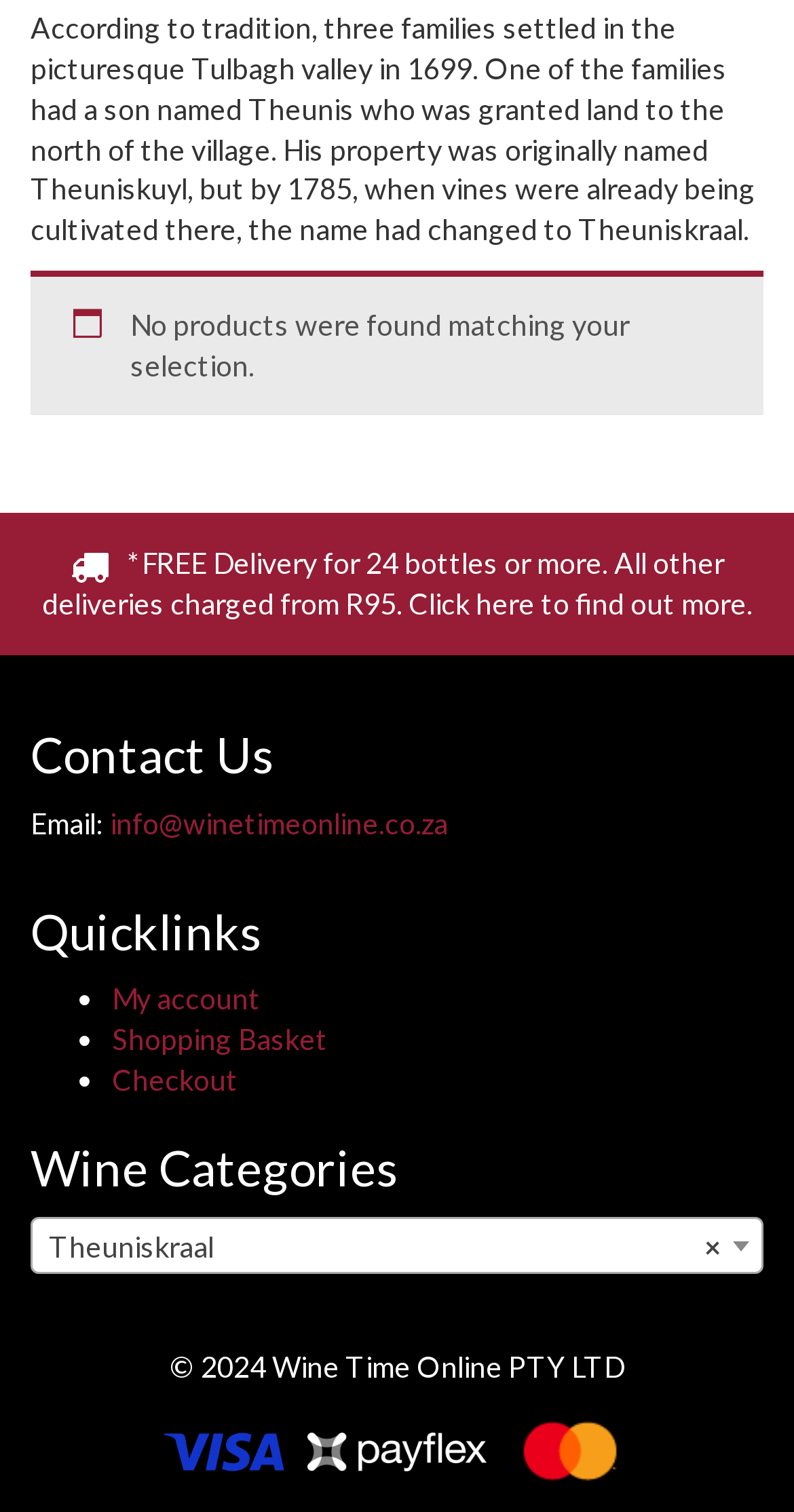Give a one-word or short phrase answer to the question: 
What is the email address to contact?

info@winetimeonline.co.za